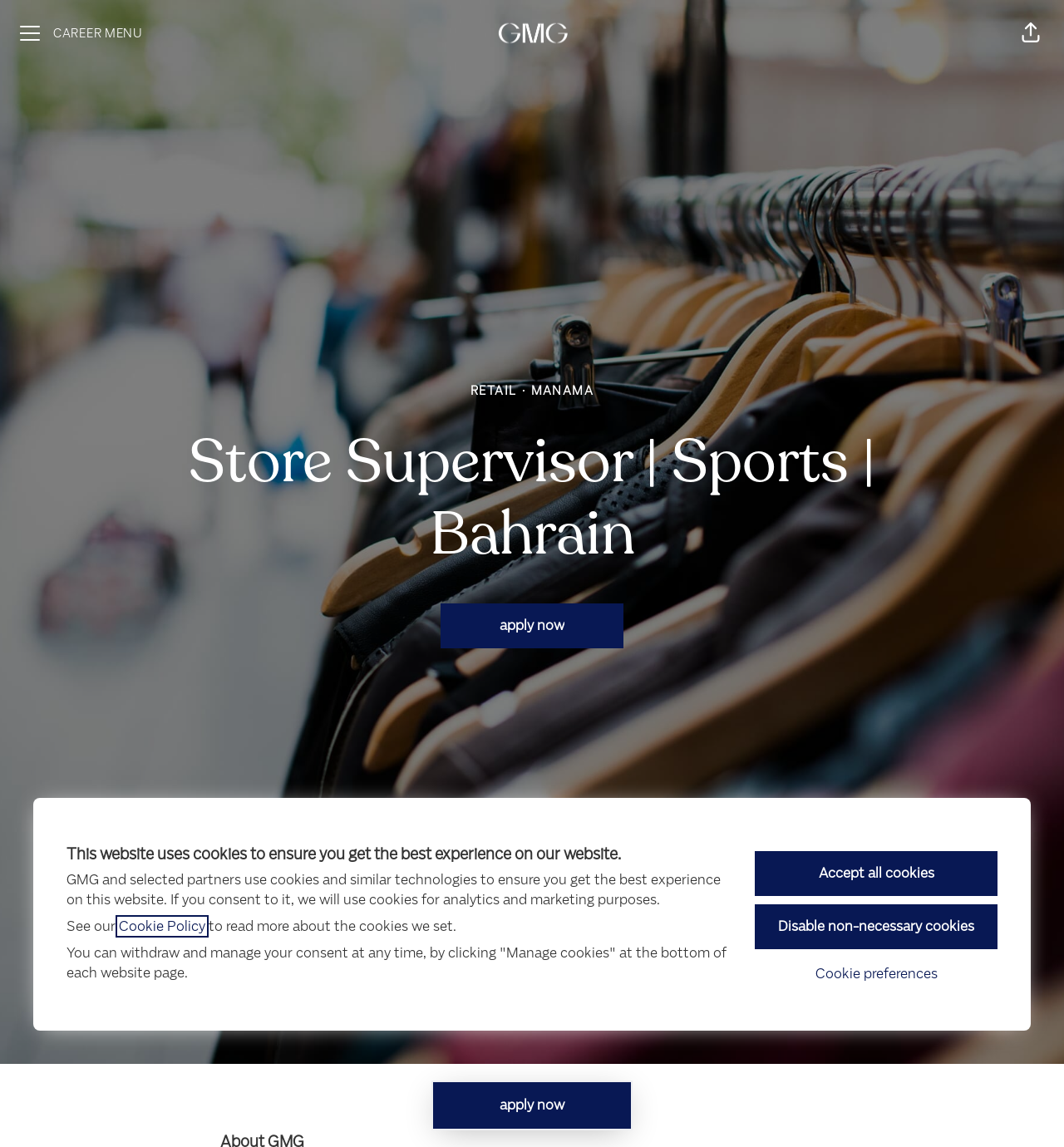What is the location of the job posting?
Using the screenshot, give a one-word or short phrase answer.

Bahrain